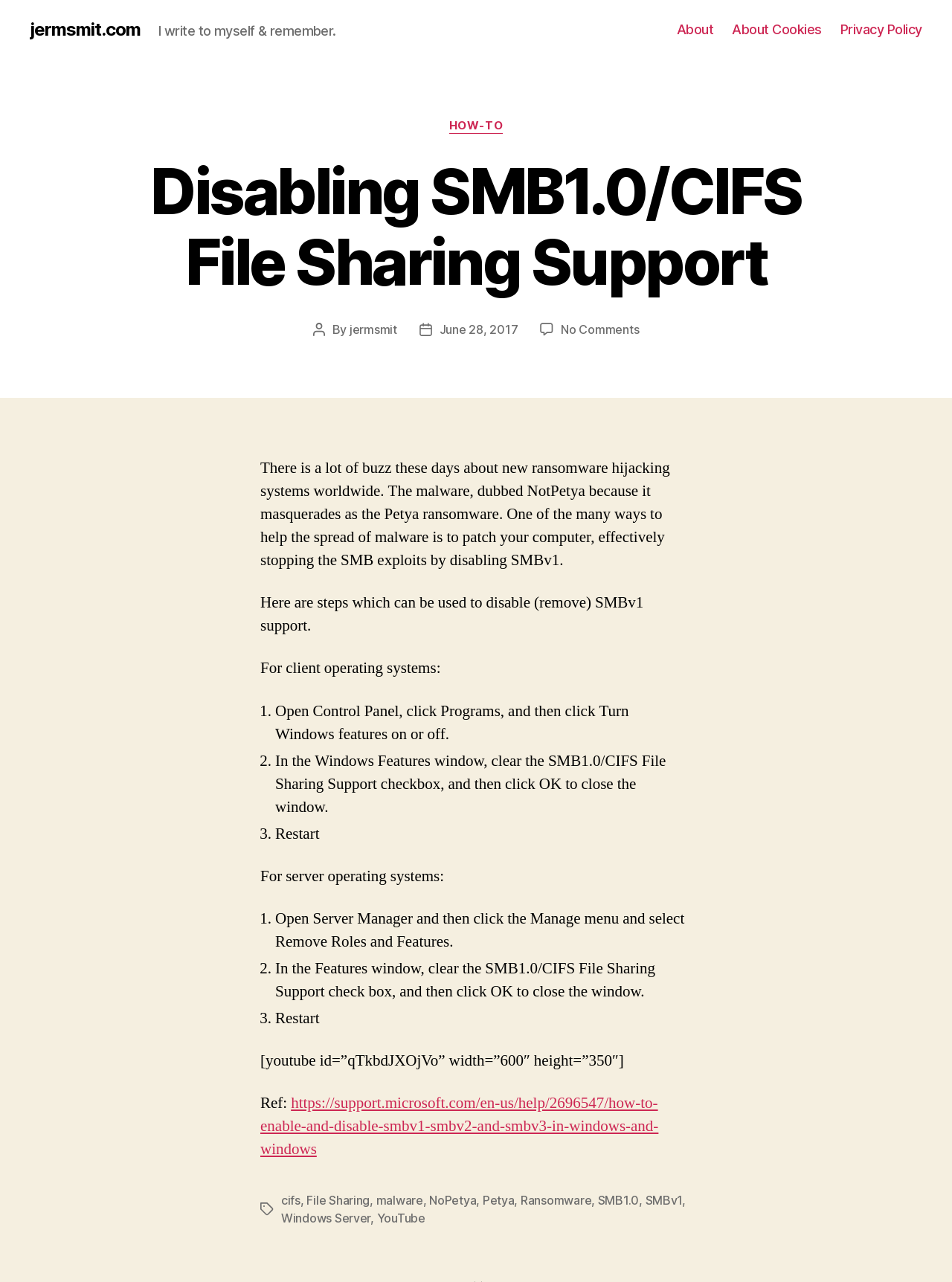Provide a short answer using a single word or phrase for the following question: 
What is the author of this post?

jermsmit